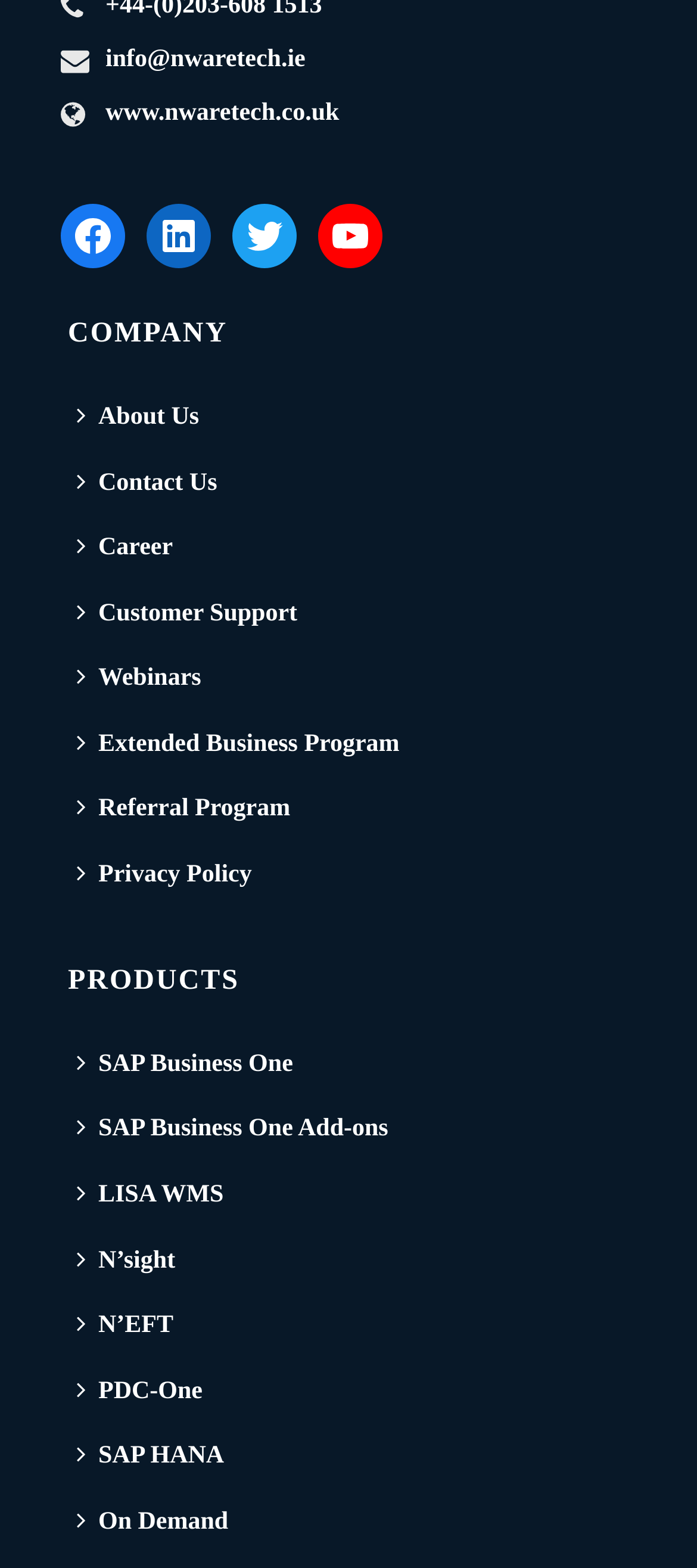Identify the bounding box coordinates of the region that should be clicked to execute the following instruction: "View Webinars".

[0.097, 0.413, 0.327, 0.455]